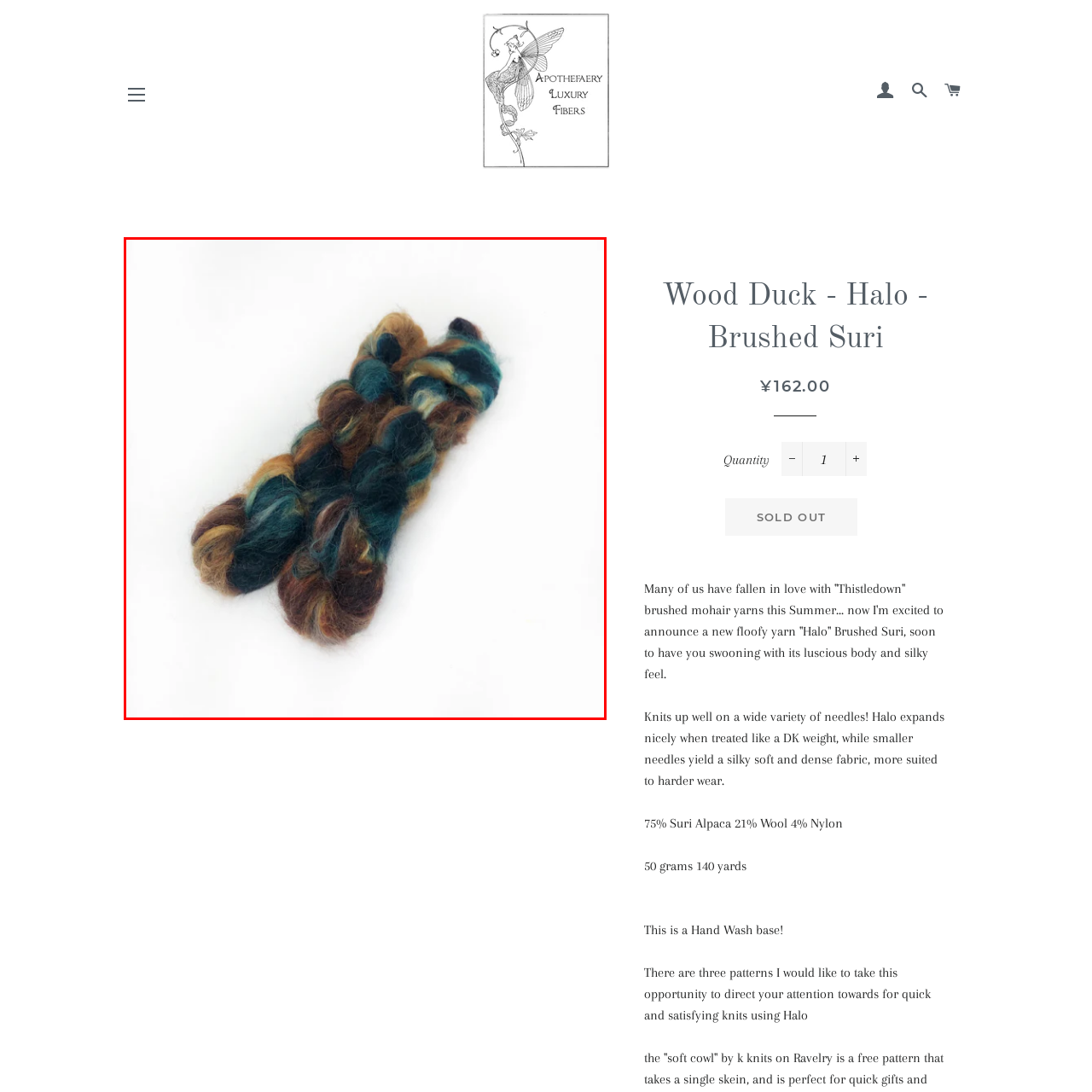Carefully analyze the image within the red boundary and describe it extensively.

The image showcases two beautifully twisted skeins of yarn, named "Wood Duck - Halo - Brushed Suri." The yarn features a rich and vibrant color palette, blending deep teal, warm browns, and hints of golden hues, evoking a natural and earthy feel. Each skein appears soft and fluffy, suggesting a luxurious texture, perfect for cozy knitting projects. This yarn is part of a collection that promises to offer a sumptuous experience, ideal for those who cherish the feel of high-quality fibers in their creations. With its unique colors and plush form, this yarn is sure to inspire creativity among crafters.